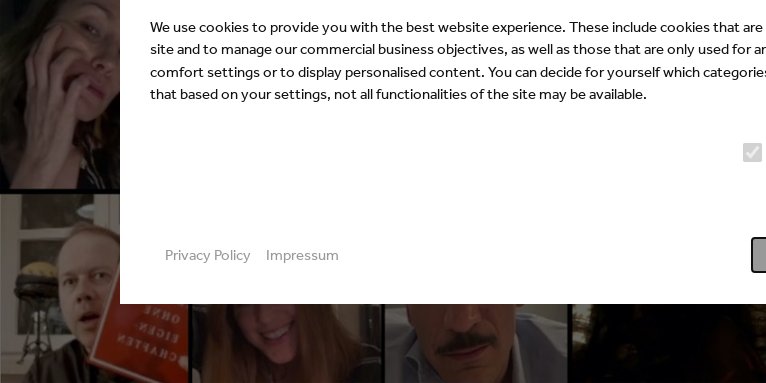Break down the image into a detailed narrative.

This image appears to be a collage of various expressions from individuals featured in a digital series. The context suggests a promotion for the web series "V-Dates," which involves short, engaging interactions between singles. The series offers viewers a glimpse into these brief meetings, highlighting the spontaneity and humor of modern dating. Below the image, there's a message about cookie usage on the website, emphasizing a commitment to user experience while ensuring that visitors can manage their privacy preferences. The bottom of the image includes links to the Privacy Policy and Impressum, indicating the site’s dedication to transparency and user rights.